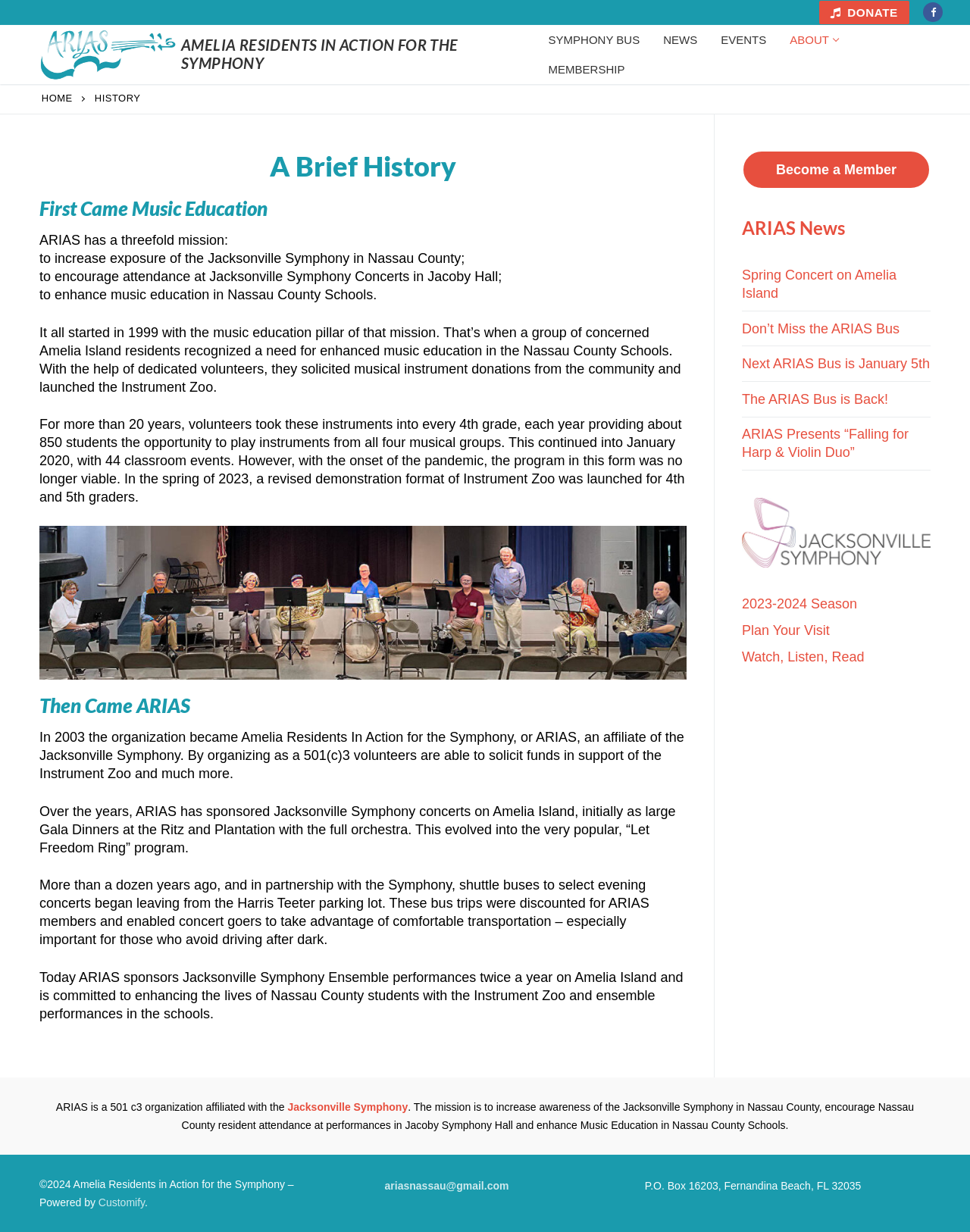Locate the bounding box coordinates of the clickable area to execute the instruction: "Read about ARIAS history". Provide the coordinates as four float numbers between 0 and 1, represented as [left, top, right, bottom].

[0.041, 0.122, 0.708, 0.846]